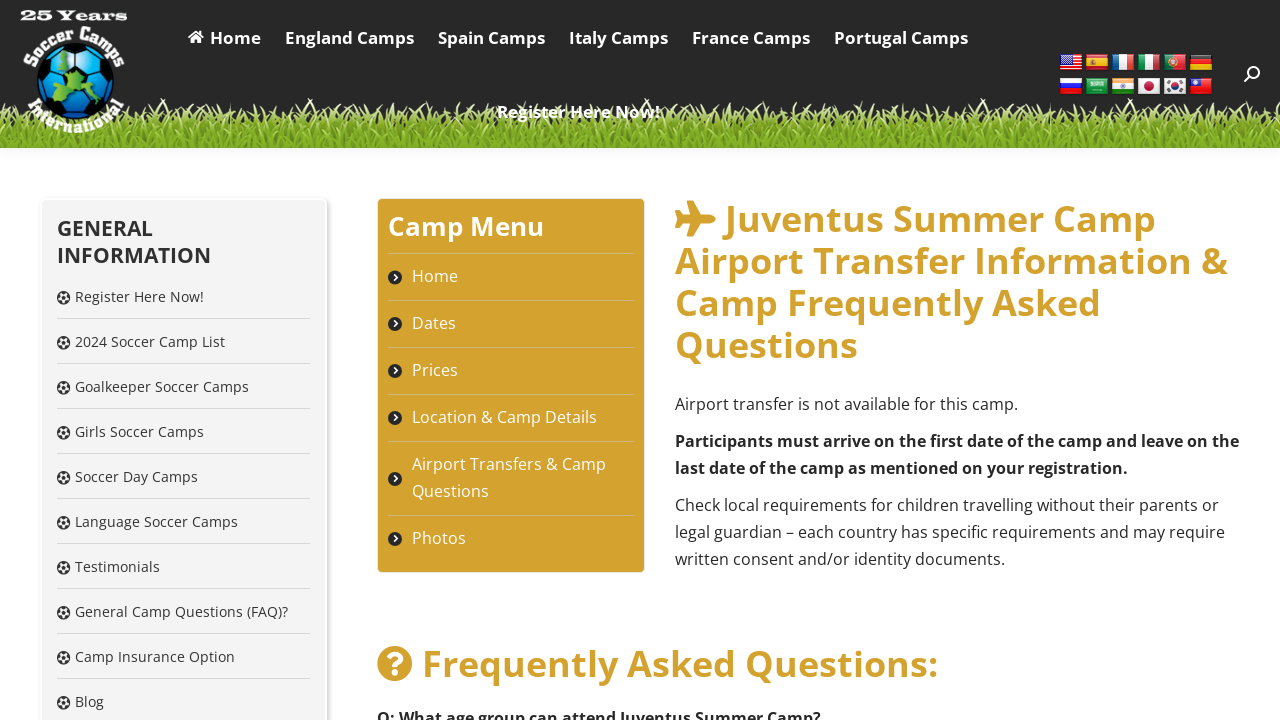Please find the bounding box coordinates of the element that you should click to achieve the following instruction: "Go to home page". The coordinates should be presented as four float numbers between 0 and 1: [left, top, right, bottom].

None